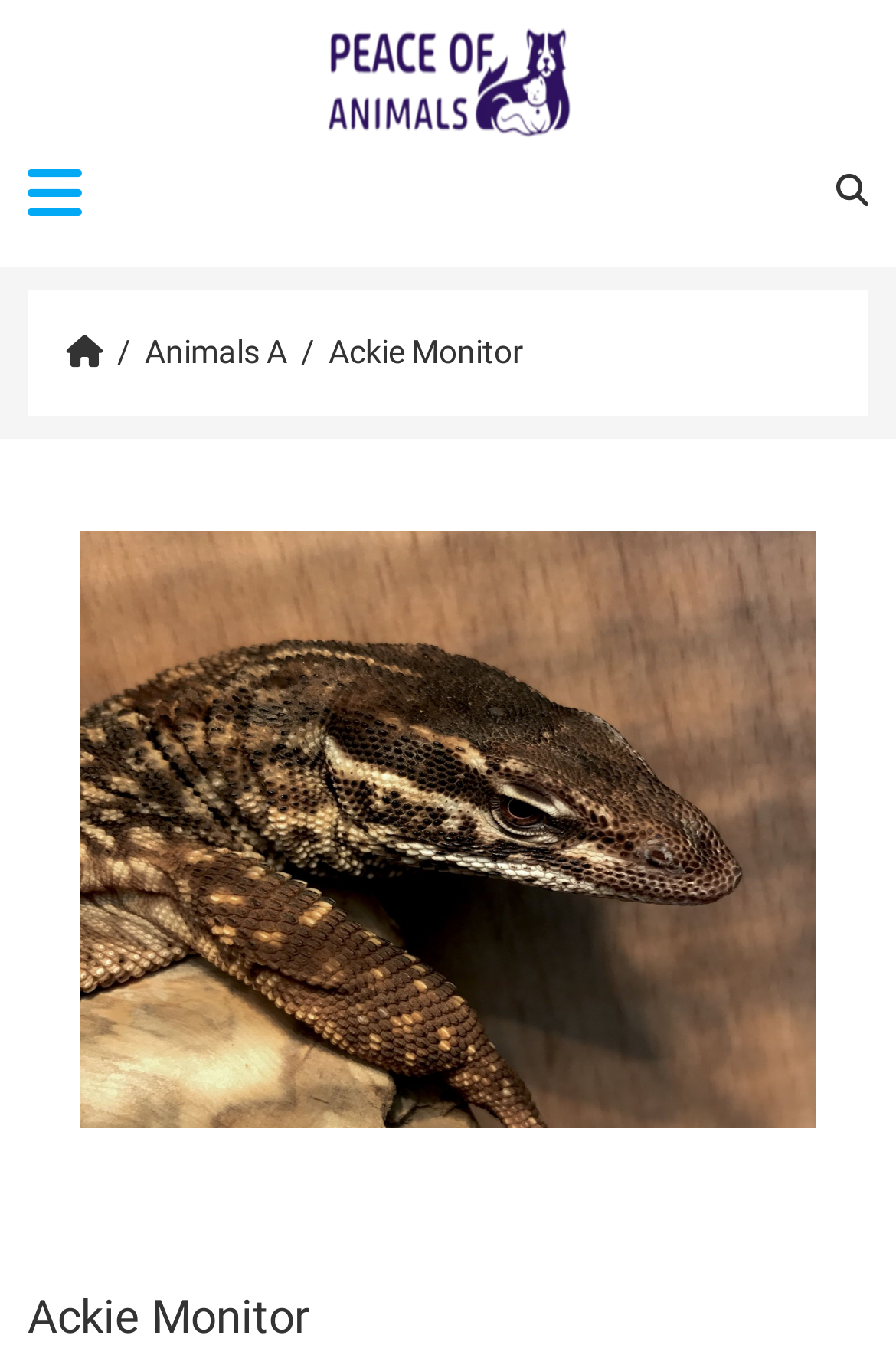Identify the bounding box of the UI element that matches this description: "title="Home"".

[0.074, 0.247, 0.115, 0.274]